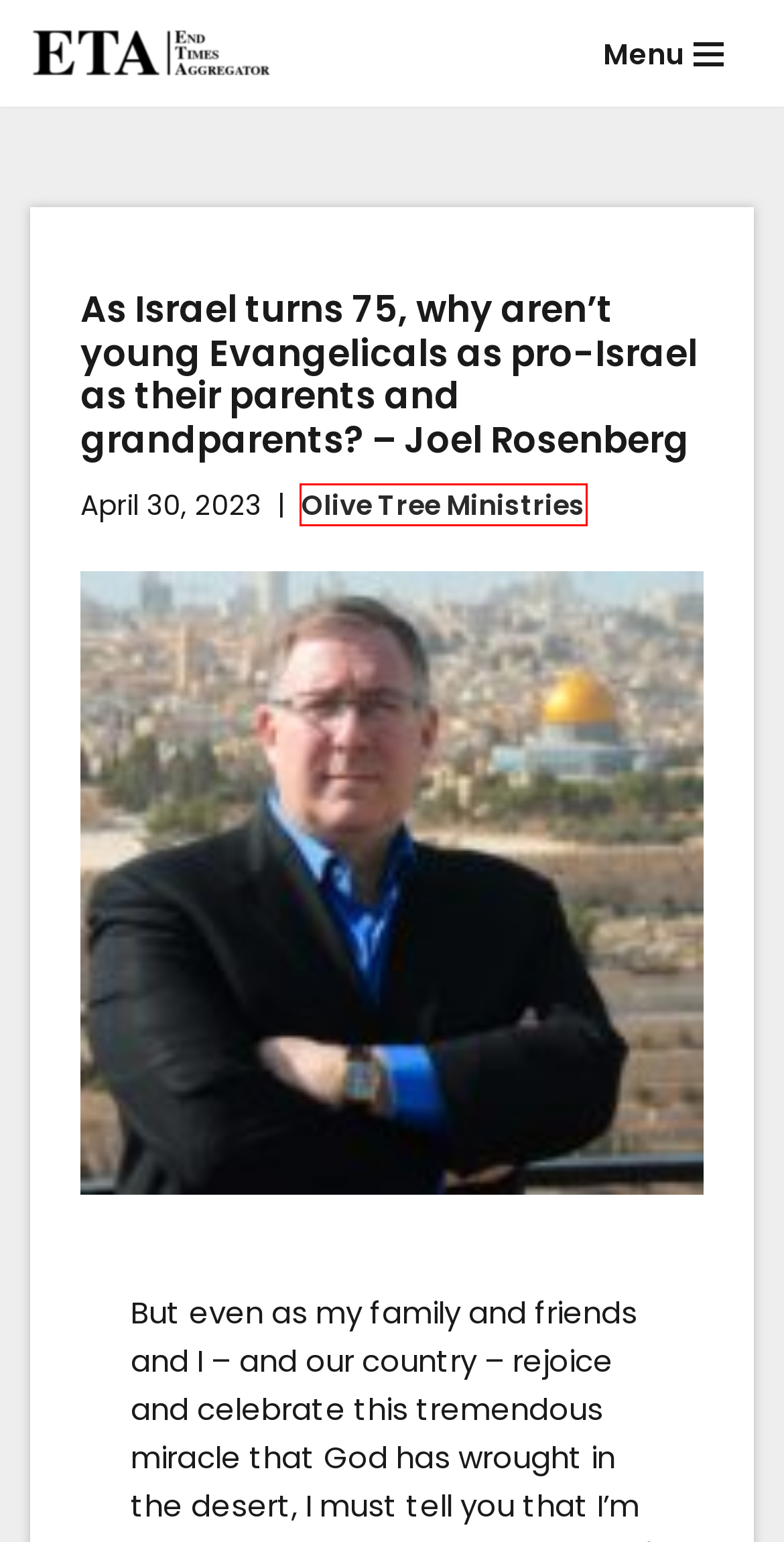Review the screenshot of a webpage that includes a red bounding box. Choose the webpage description that best matches the new webpage displayed after clicking the element within the bounding box. Here are the candidates:
A. April 21, 2023 – End Times Aggregator
B. April 19, 2023 – End Times Aggregator
C. April 26, 2023 – End Times Aggregator
D. End Times Aggregator – Look Up; for your redemption draweth nigh – Luke 21:28
E. The Mass Exodus To “Red America” – End Times Aggregator
F. April 17, 2023 – End Times Aggregator
G. May 2023 – End Times Aggregator
H. Olive Tree Ministries – End Times Aggregator

H